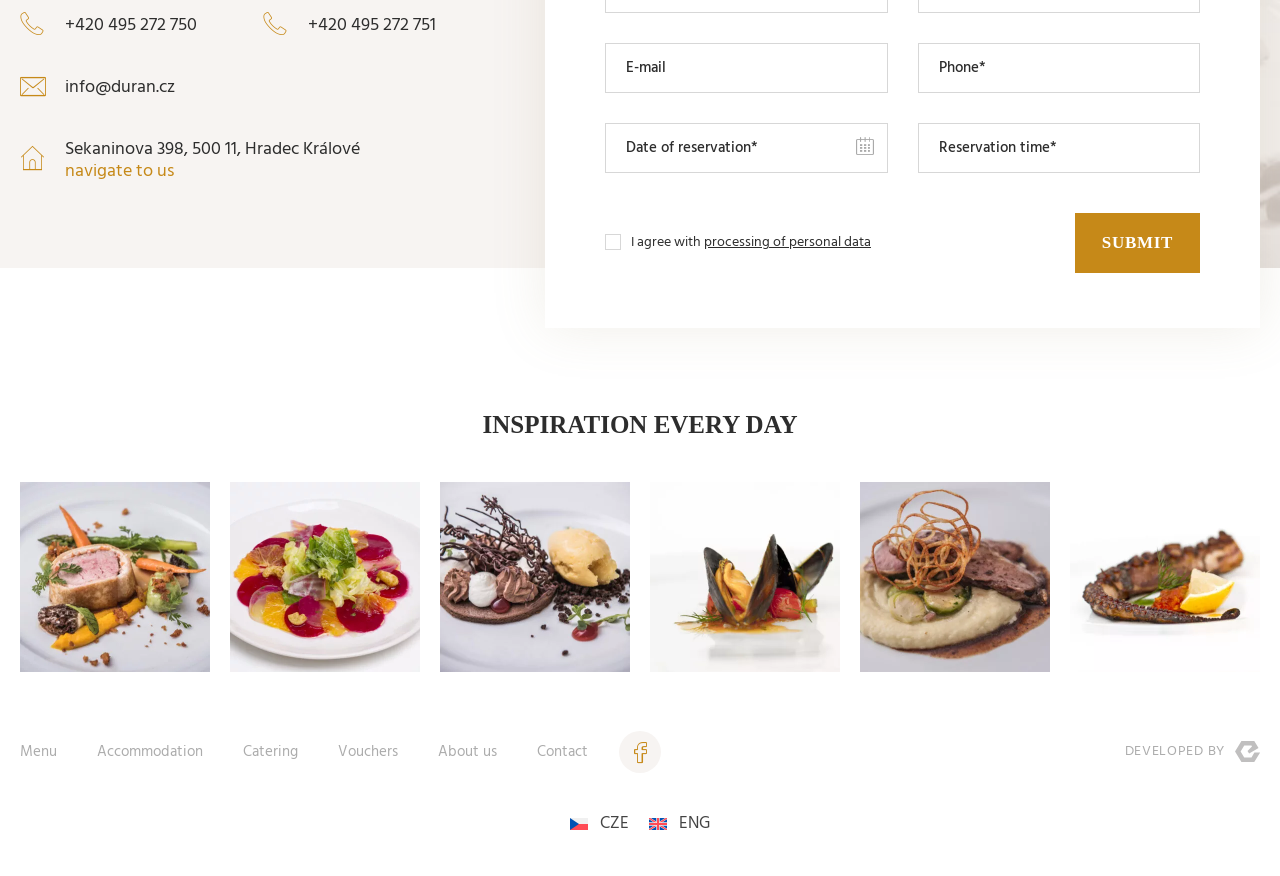Please find the bounding box for the UI component described as follows: "+420 495 272 750".

[0.016, 0.017, 0.154, 0.042]